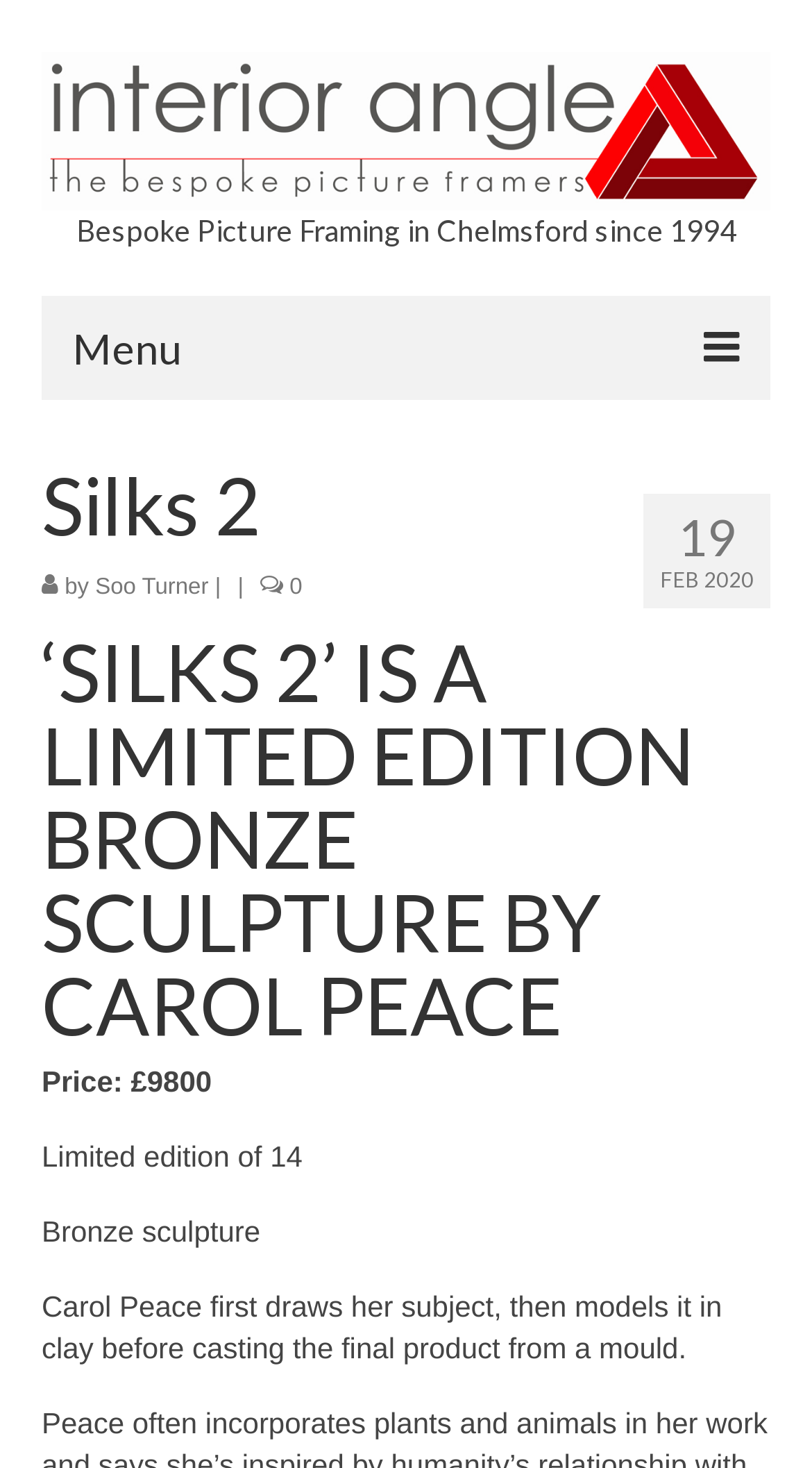Please identify the bounding box coordinates of the clickable area that will fulfill the following instruction: "Visit 'TAP ARTISTS'". The coordinates should be in the format of four float numbers between 0 and 1, i.e., [left, top, right, bottom].

[0.077, 0.286, 0.923, 0.345]